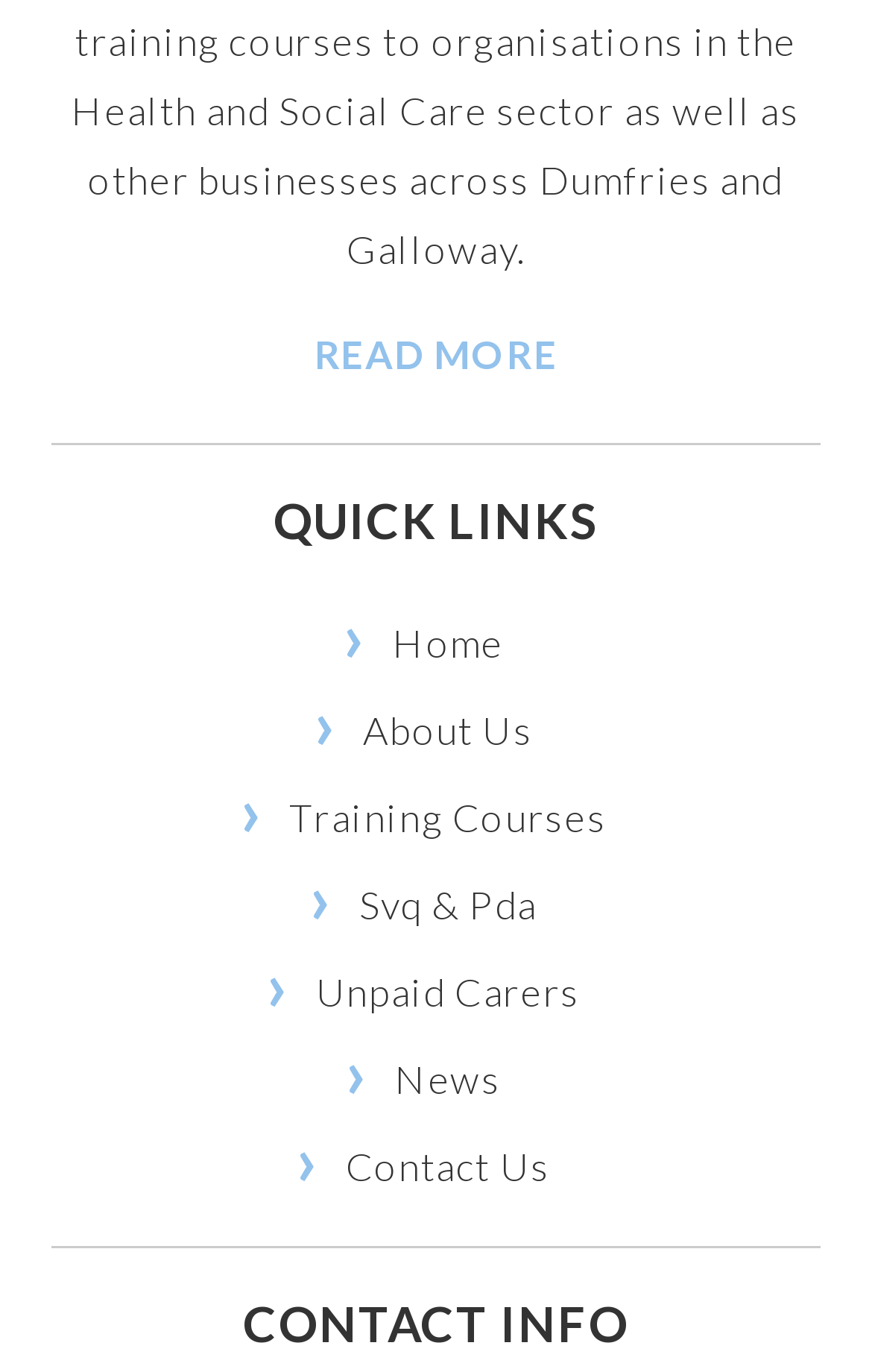Locate the bounding box coordinates of the clickable part needed for the task: "read more about the care training consortium".

[0.36, 0.241, 0.64, 0.276]